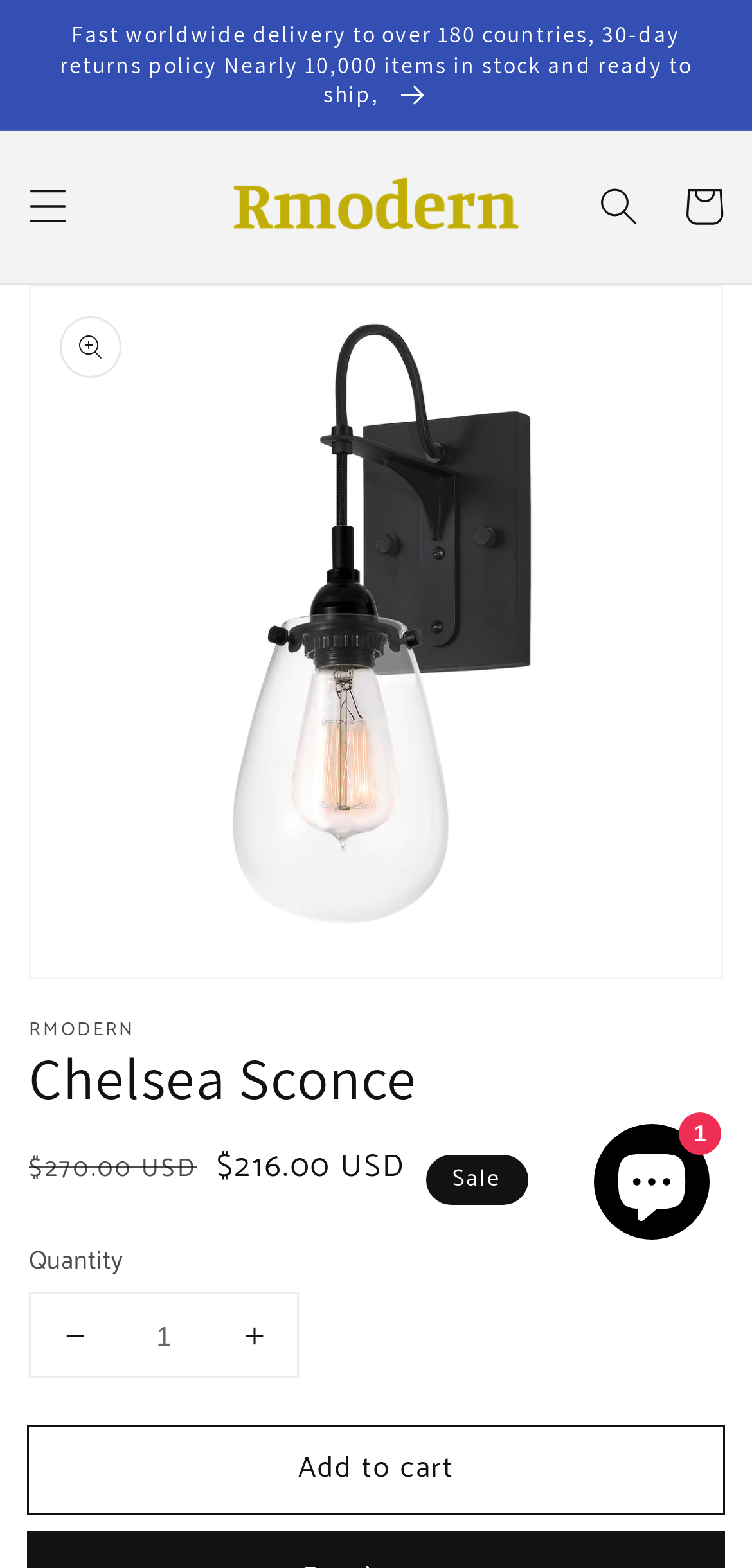What is the purpose of the button with the text 'Add to cart'?
Refer to the image and give a detailed answer to the question.

The purpose of the button with the text 'Add to cart' can be inferred from its location and text. It is located below the quantity section and has the text 'Add to cart', which suggests that its purpose is to add the product to the cart when clicked.